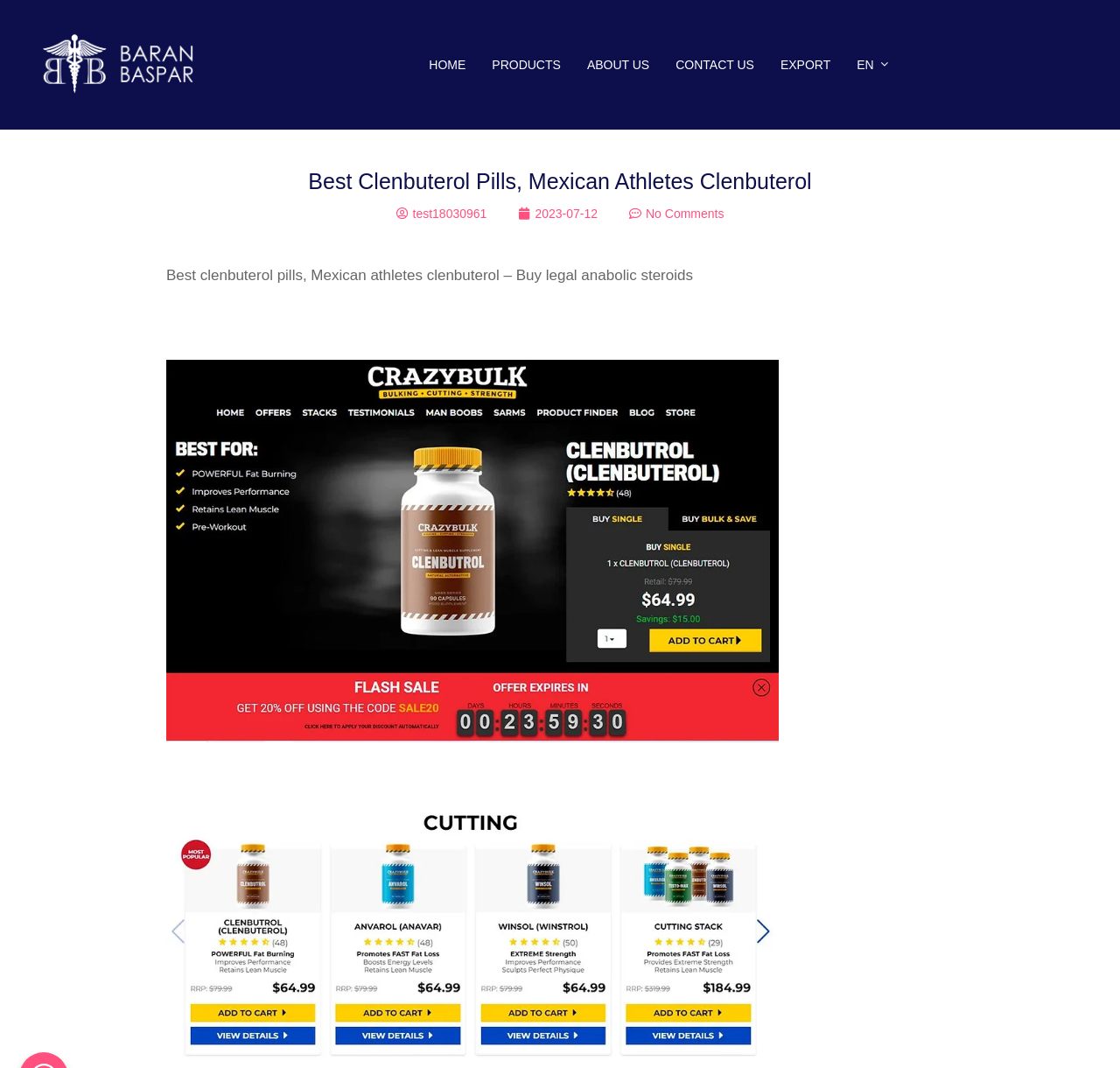Determine the bounding box coordinates of the clickable region to follow the instruction: "Click the CONTACT US link".

[0.603, 0.04, 0.673, 0.081]